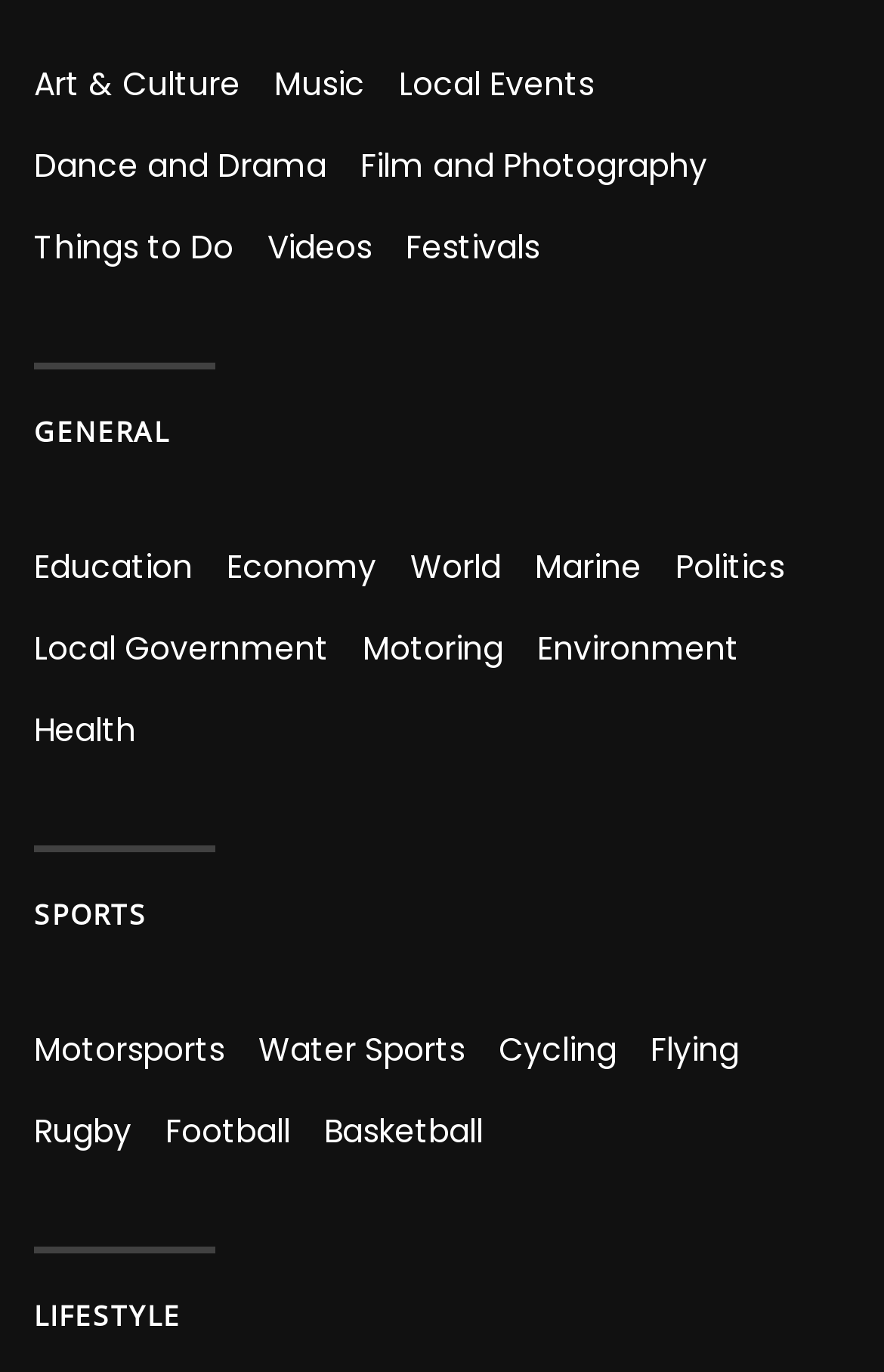Determine the bounding box coordinates of the region to click in order to accomplish the following instruction: "Learn about Film and Photography". Provide the coordinates as four float numbers between 0 and 1, specifically [left, top, right, bottom].

[0.408, 0.104, 0.8, 0.137]